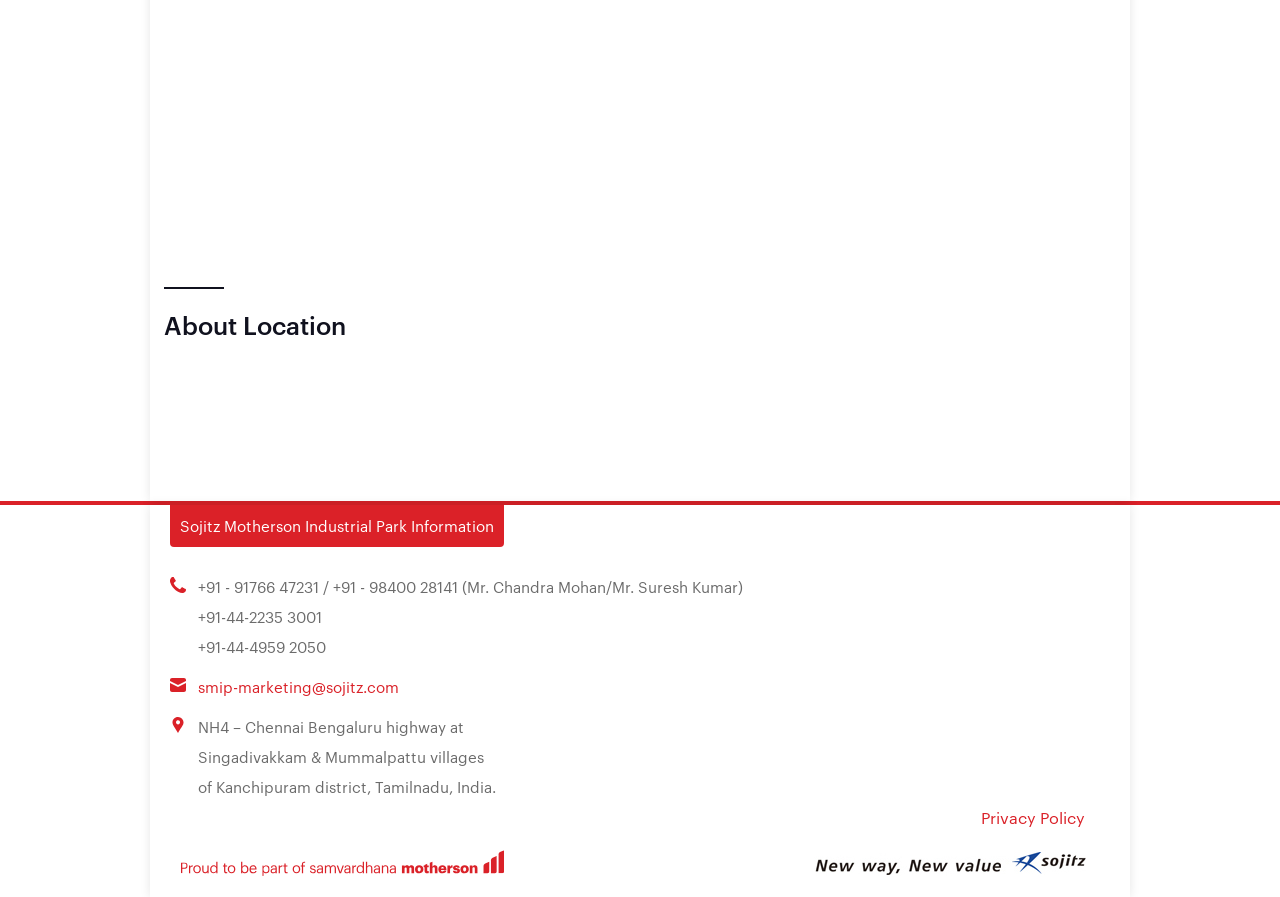Using the format (top-left x, top-left y, bottom-right x, bottom-right y), provide the bounding box coordinates for the described UI element. All values should be floating point numbers between 0 and 1: smip-marketing@sojitz.com

[0.155, 0.753, 0.312, 0.777]